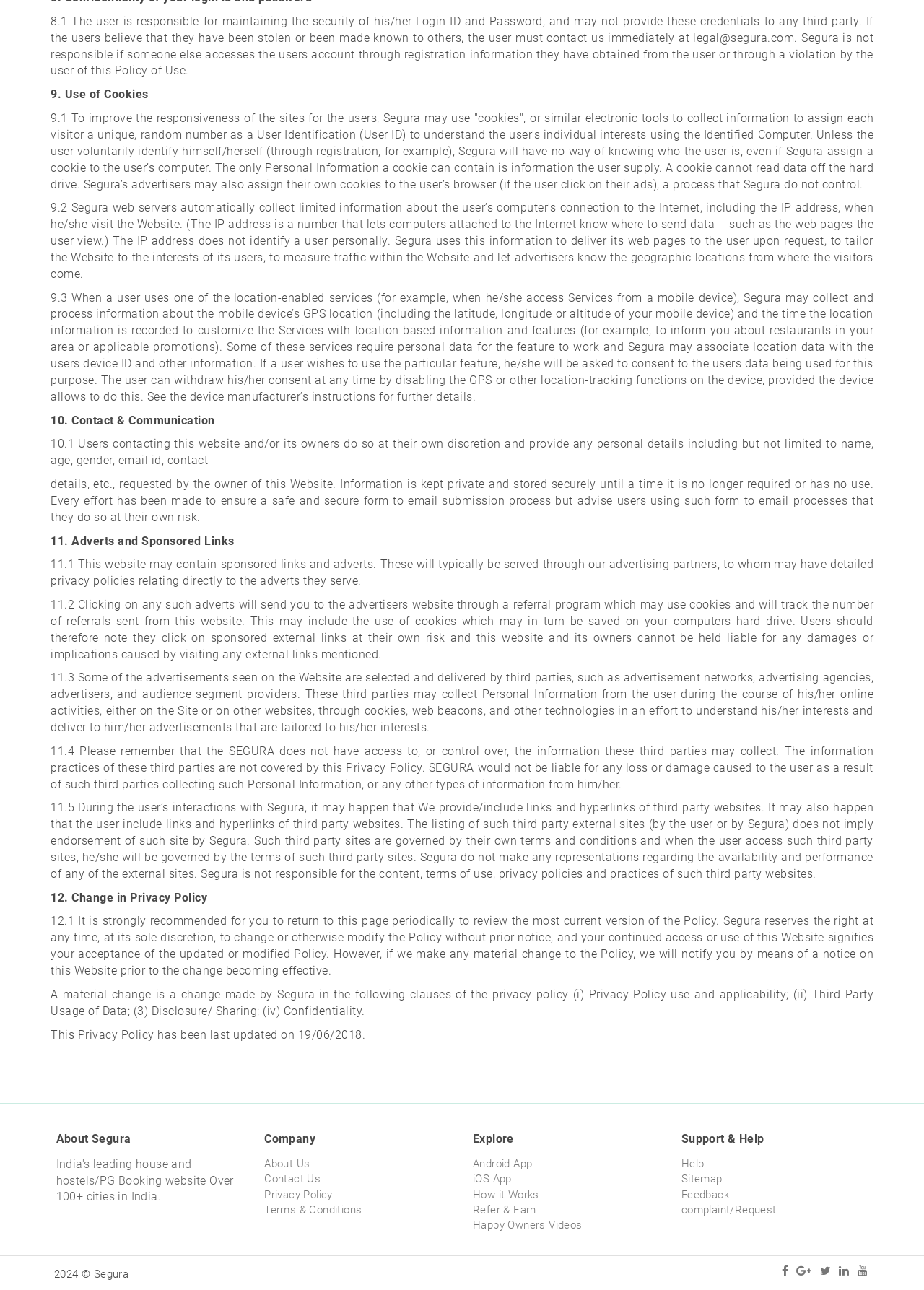Identify the bounding box coordinates of the clickable region required to complete the instruction: "Click Help". The coordinates should be given as four float numbers within the range of 0 and 1, i.e., [left, top, right, bottom].

[0.737, 0.896, 0.939, 0.908]